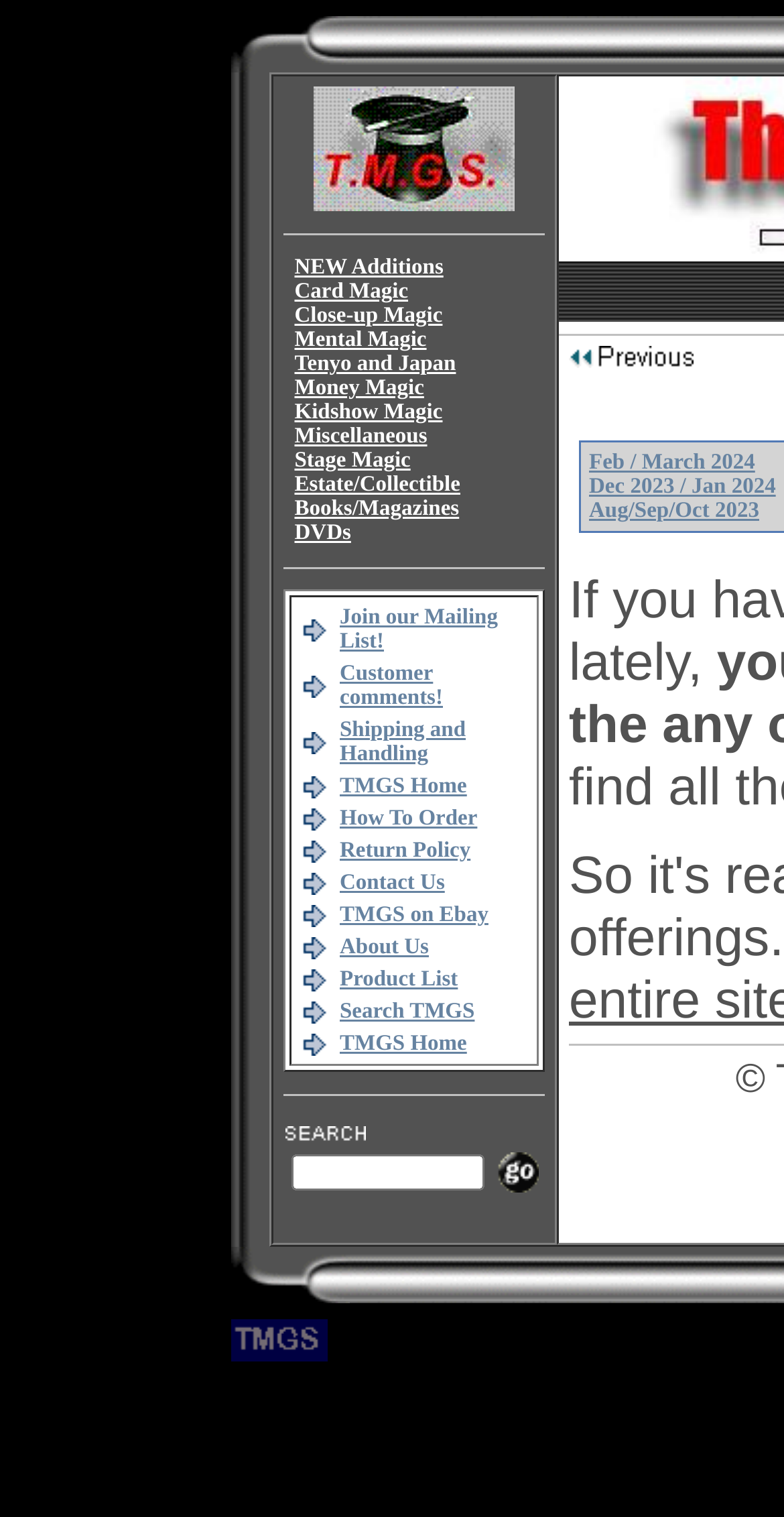What is the name of the website?
Based on the content of the image, thoroughly explain and answer the question.

The website's name is mentioned in the footer section, where it says 'TMGS Home'. TMGS is likely an abbreviation for 'The Magic Gadget Site', which is also the title of the webpage.